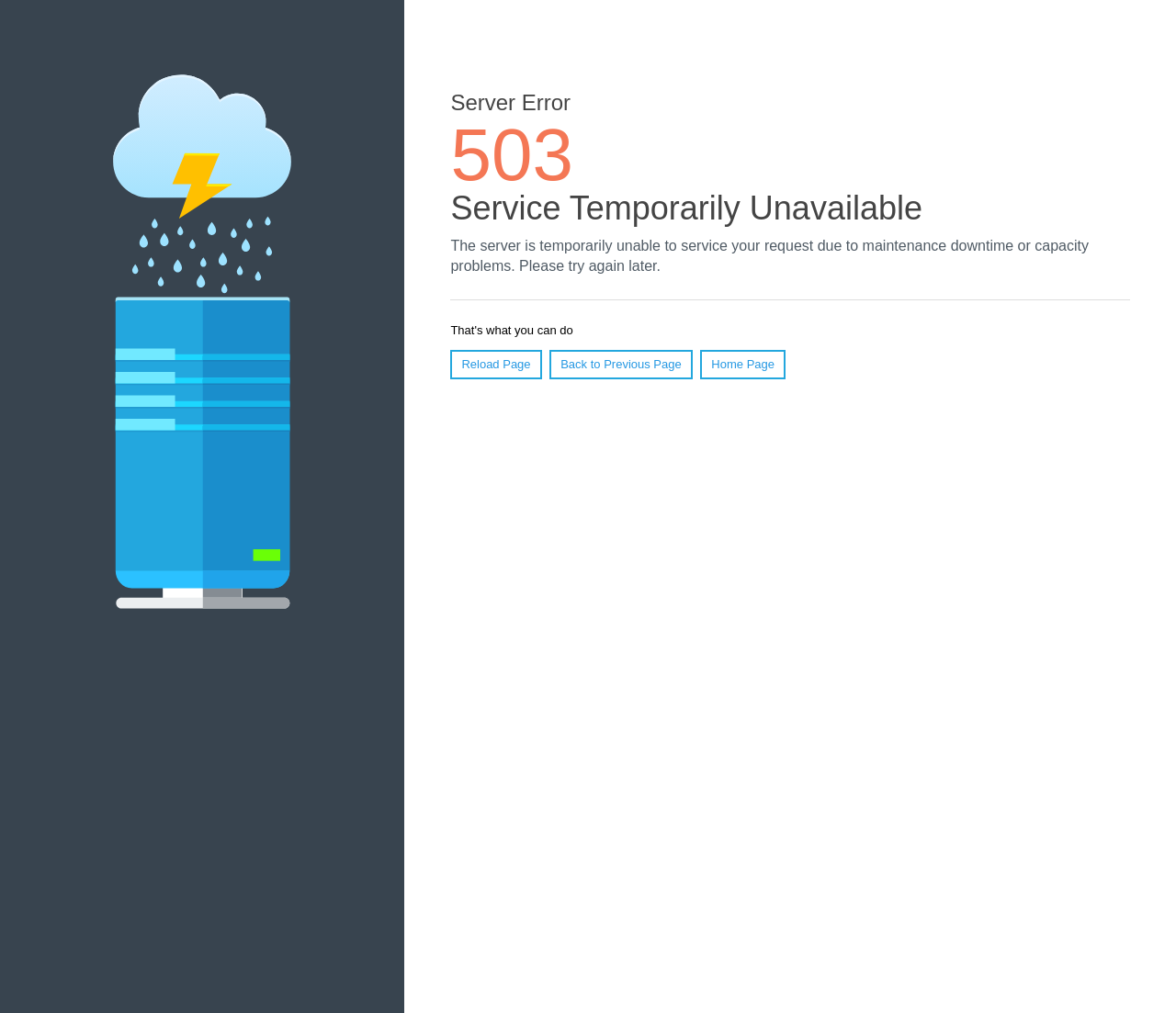Can you give a detailed response to the following question using the information from the image? What is the reason for the server error?

The static text on the webpage explains that the server is temporarily unable to service requests due to maintenance downtime or capacity problems, which is the reason for the server error.